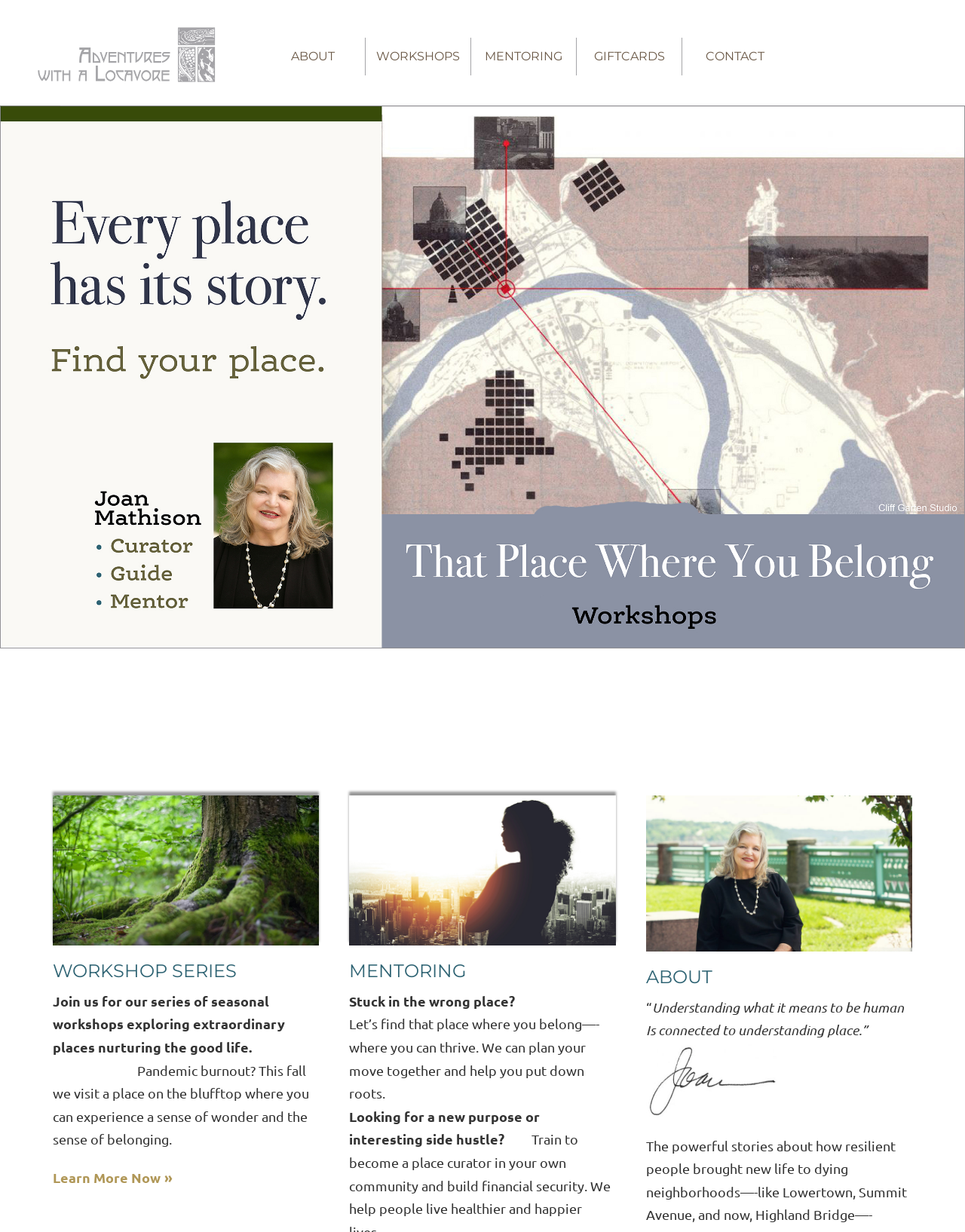Bounding box coordinates are specified in the format (top-left x, top-left y, bottom-right x, bottom-right y). All values are floating point numbers bounded between 0 and 1. Please provide the bounding box coordinate of the region this sentence describes: Contact

[0.731, 0.04, 0.792, 0.052]